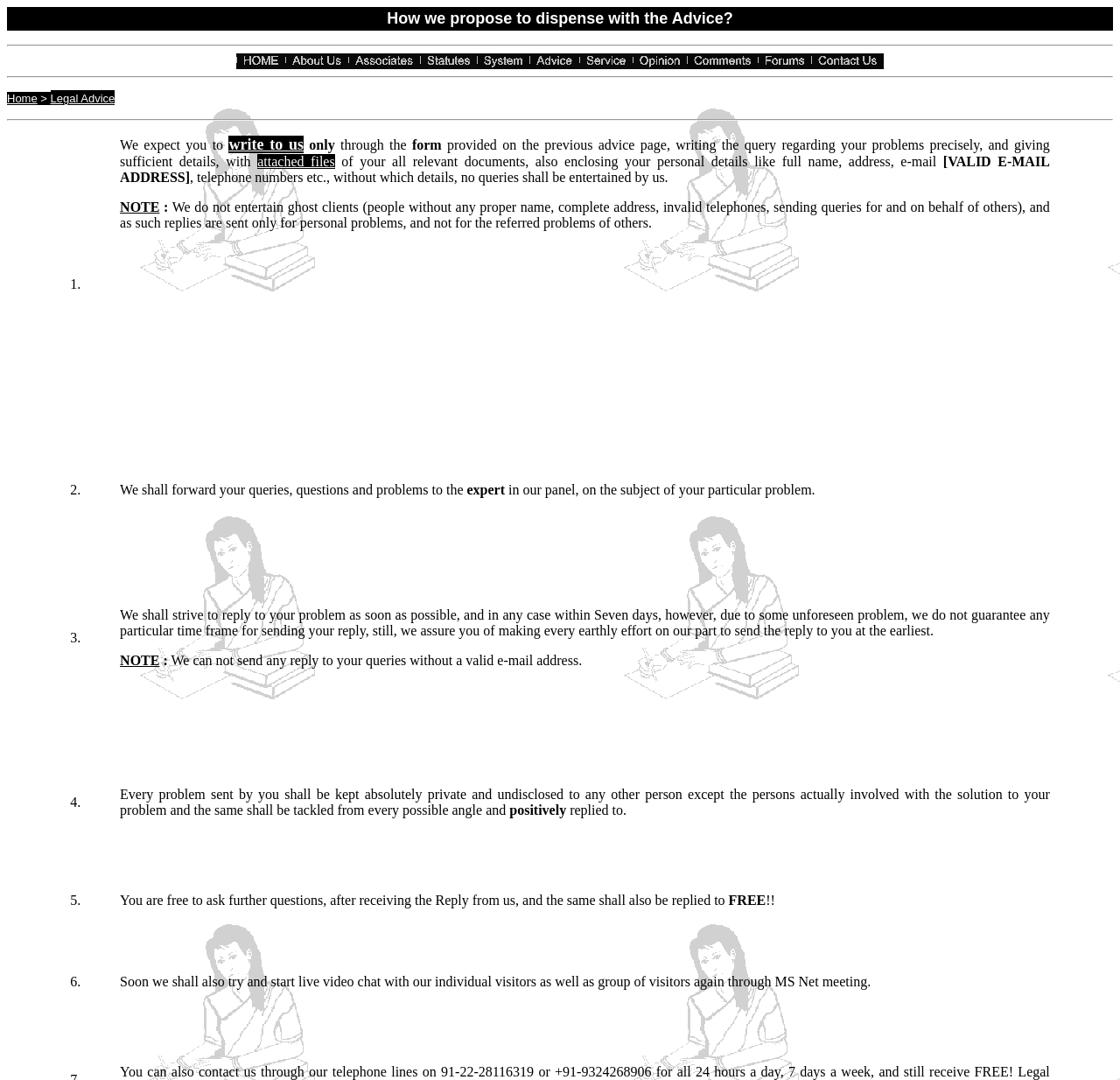What is the first step to get legal advice?
Based on the image, answer the question with as much detail as possible.

According to the webpage, the first step to get legal advice is to write to the experts through the form provided on the previous advice page, with precise queries and sufficient details, along with attached files of relevant documents and personal details.